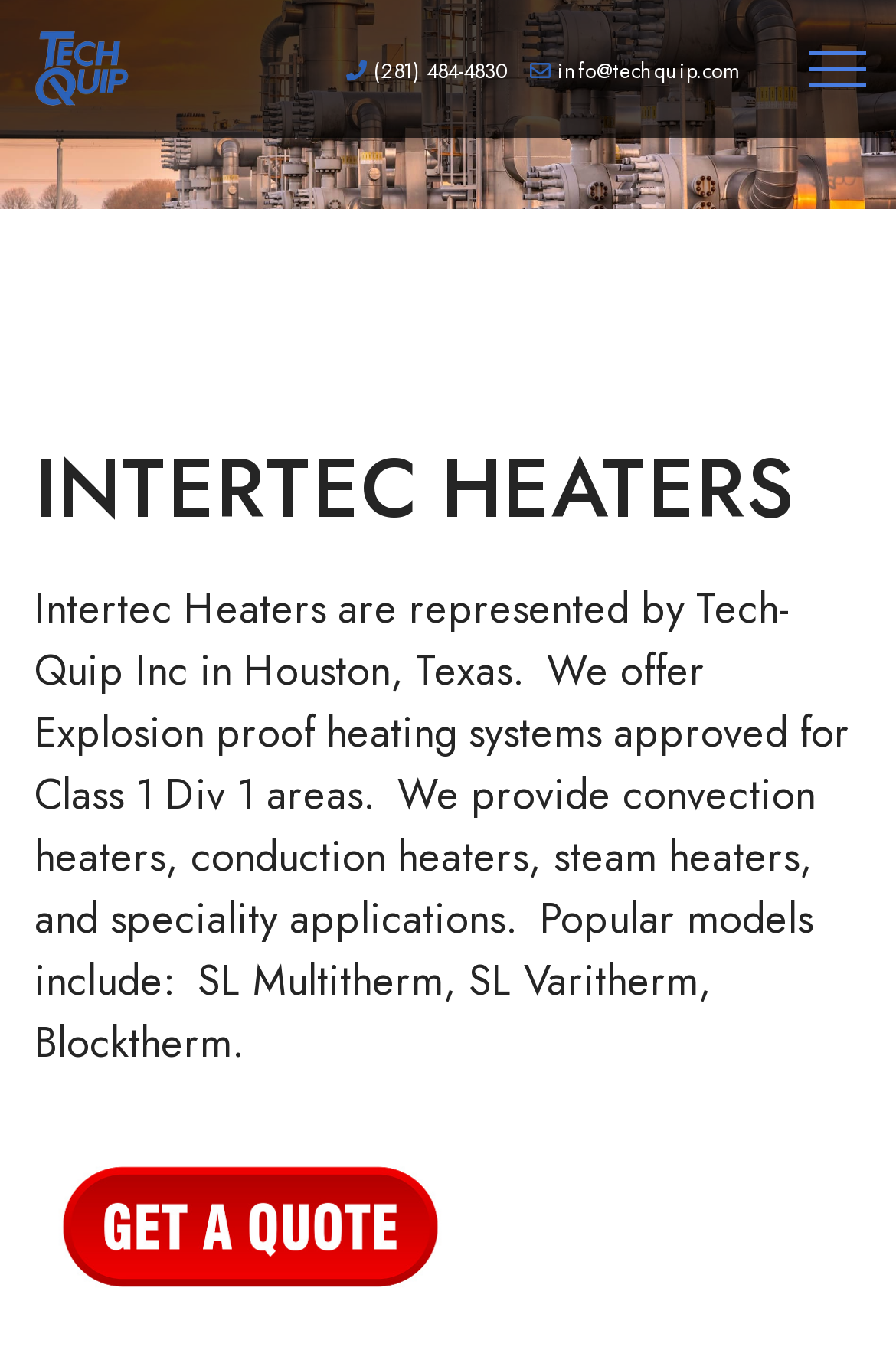Please provide a brief answer to the question using only one word or phrase: 
What is the purpose of the 'get a quote' button?

To get a quote